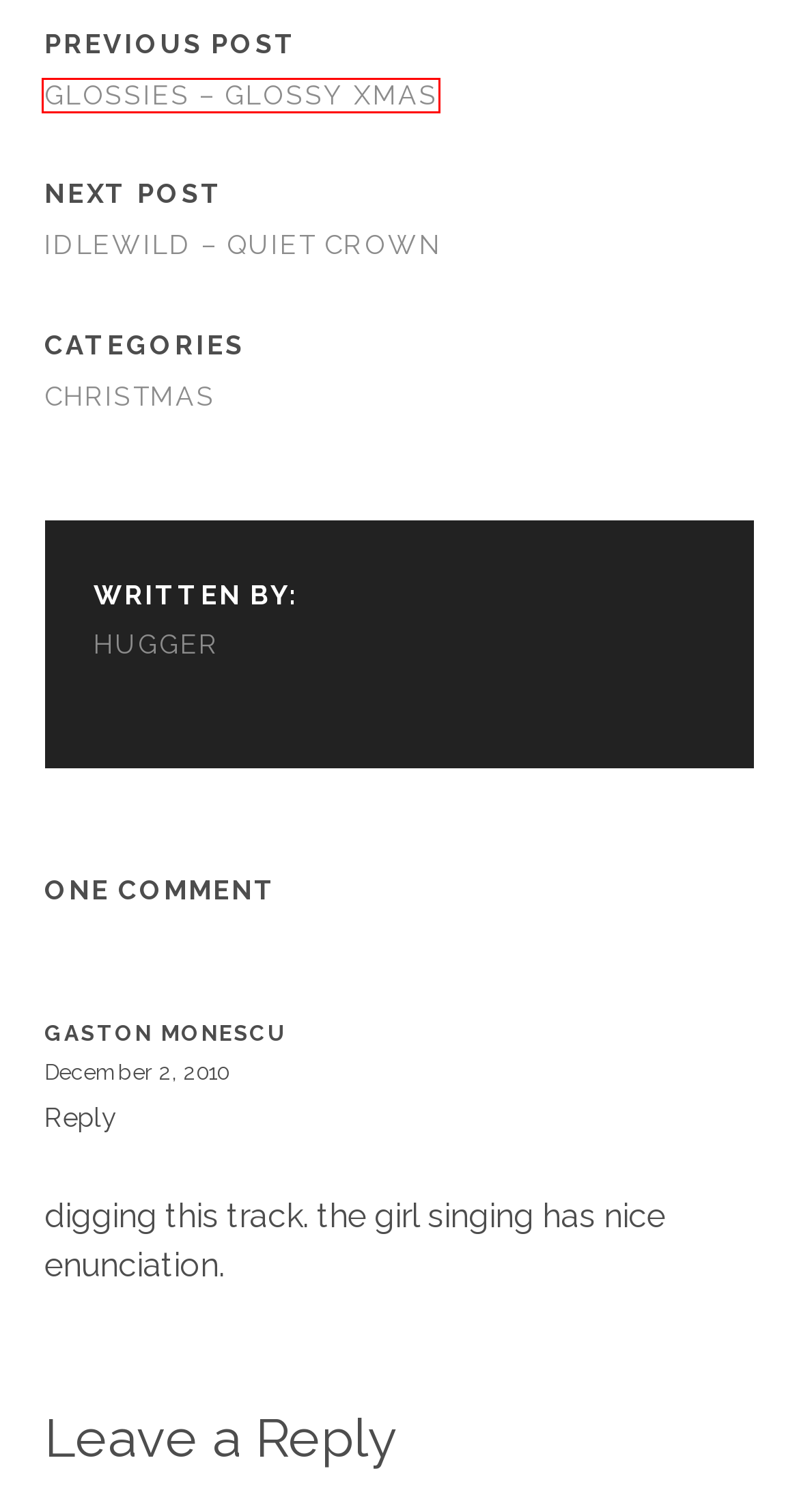You have a screenshot of a webpage with a red bounding box around an element. Select the webpage description that best matches the new webpage after clicking the element within the red bounding box. Here are the descriptions:
A. Idlewild – Quiet Crown – mp3hugger
B. Top Song From 2010 (End Game) – mp3hugger
C. mp3hugger – indie mp3s you can hug
D. Glossies – Glossy Xmas – mp3hugger
E. [Mixtape] Clever Clever – mp3hugger
F. Top 10 Indie Tunes That Feature Handclaps – mp3hugger
G. [Mixtape] Pests – mp3hugger
H. 澳洲幸运5-（官方）开奖直播查询|168澳洲幸运5正规官网2023

D